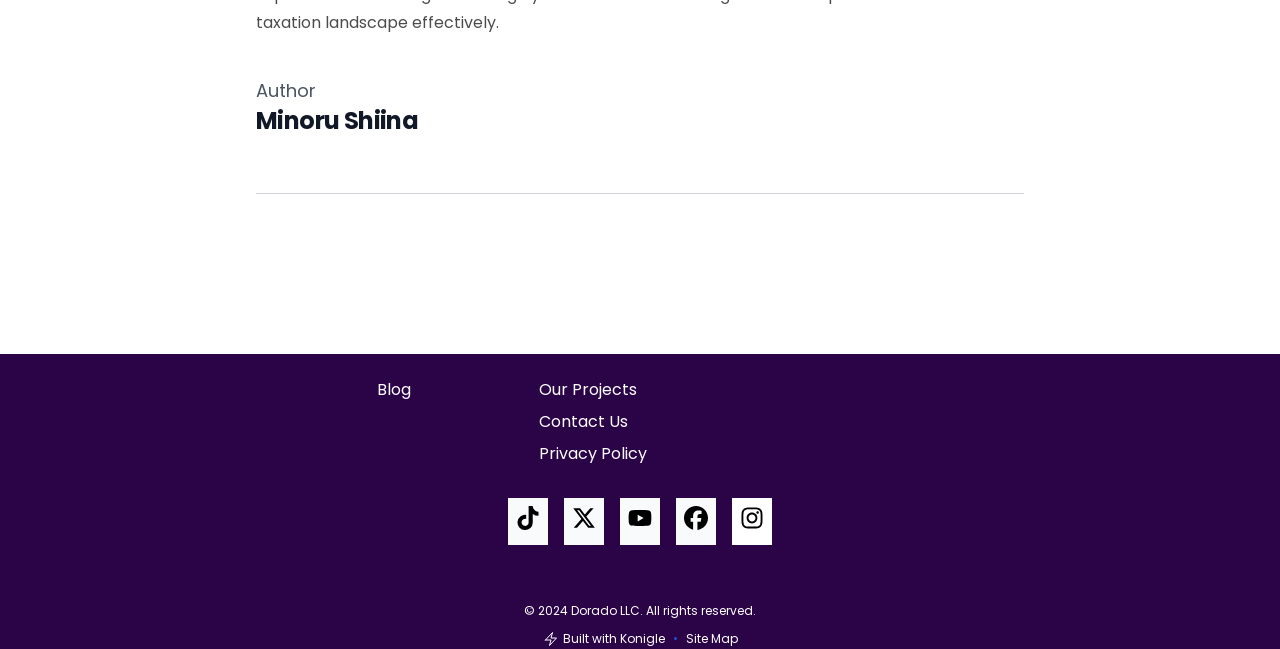How many social media profiles are listed?
Please provide a comprehensive answer based on the contents of the image.

There are five social media profiles listed, including TikTok, X, YouTube, Facebook, and Instagram, each with a corresponding image and link.